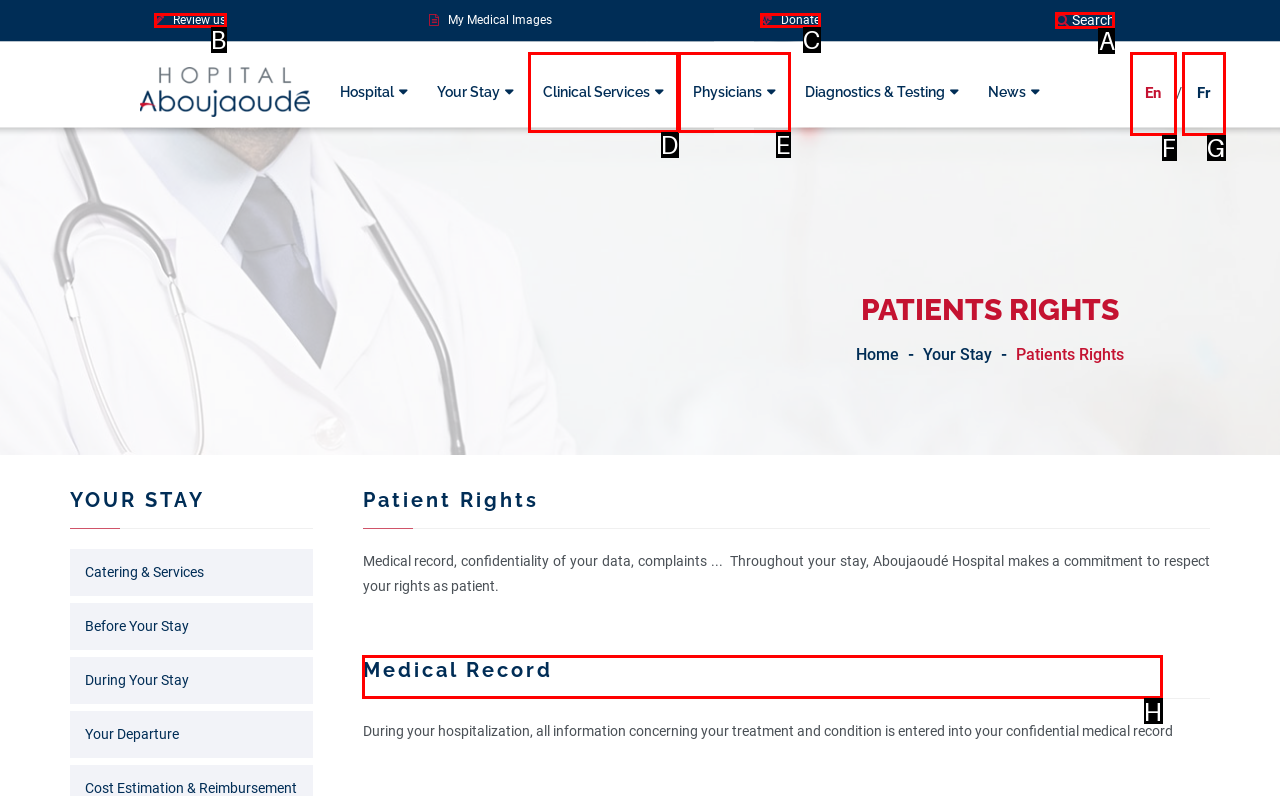Select the HTML element that needs to be clicked to perform the task: Read about medical record. Reply with the letter of the chosen option.

H